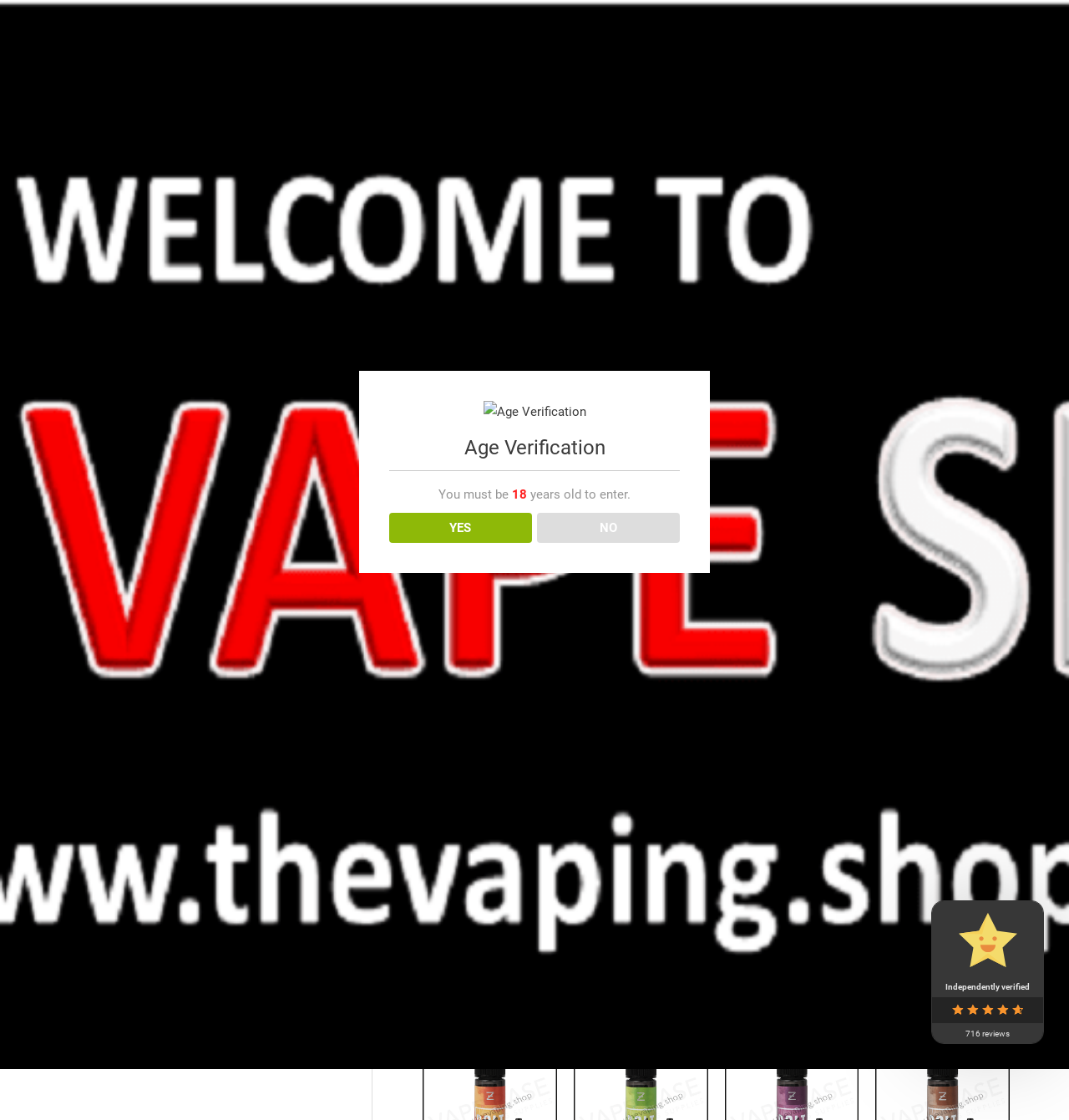What is the availability of the product?
Refer to the image and provide a concise answer in one word or phrase.

Purchase In Store